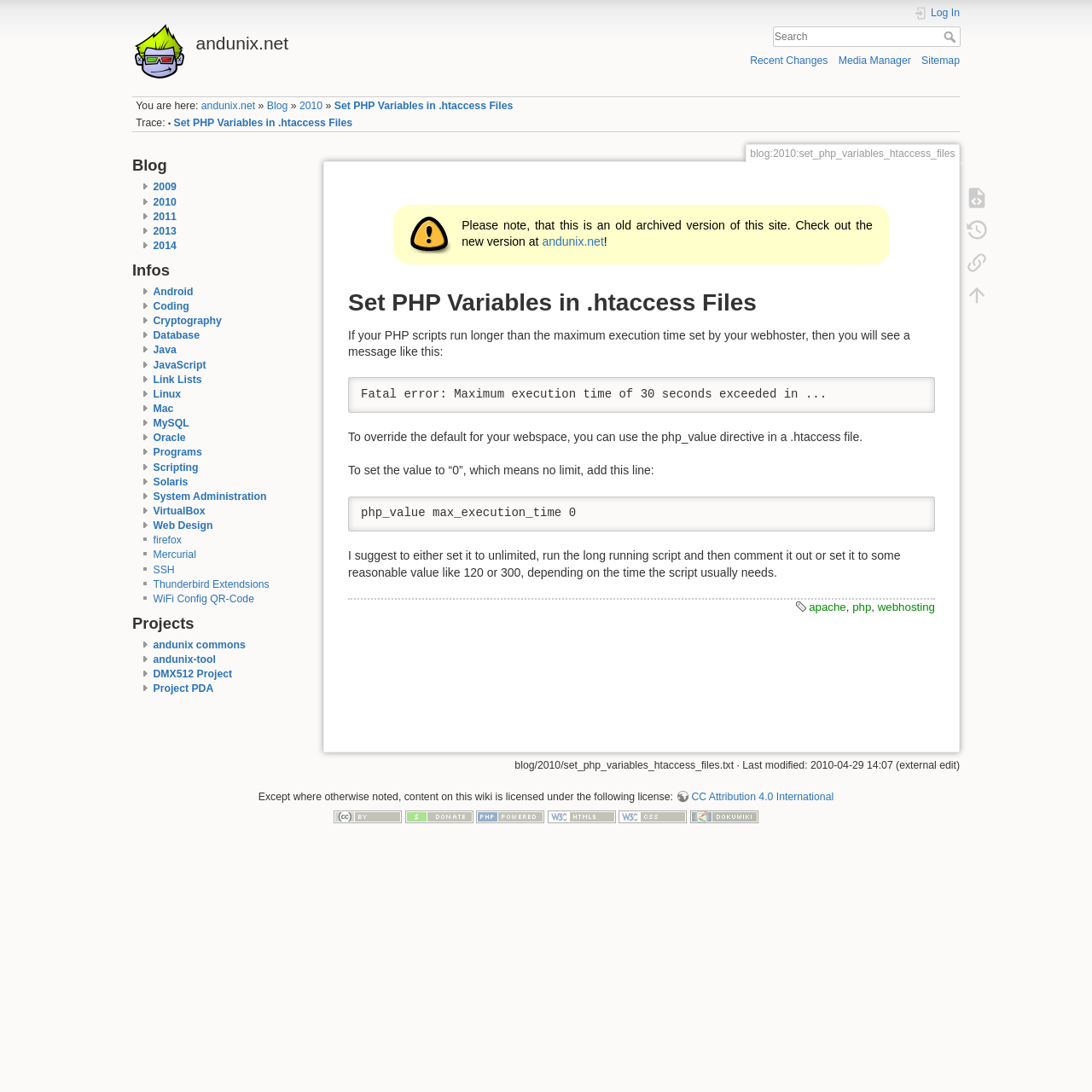Using a single word or phrase, answer the following question: 
How many tree items are under 'Blog'?

5